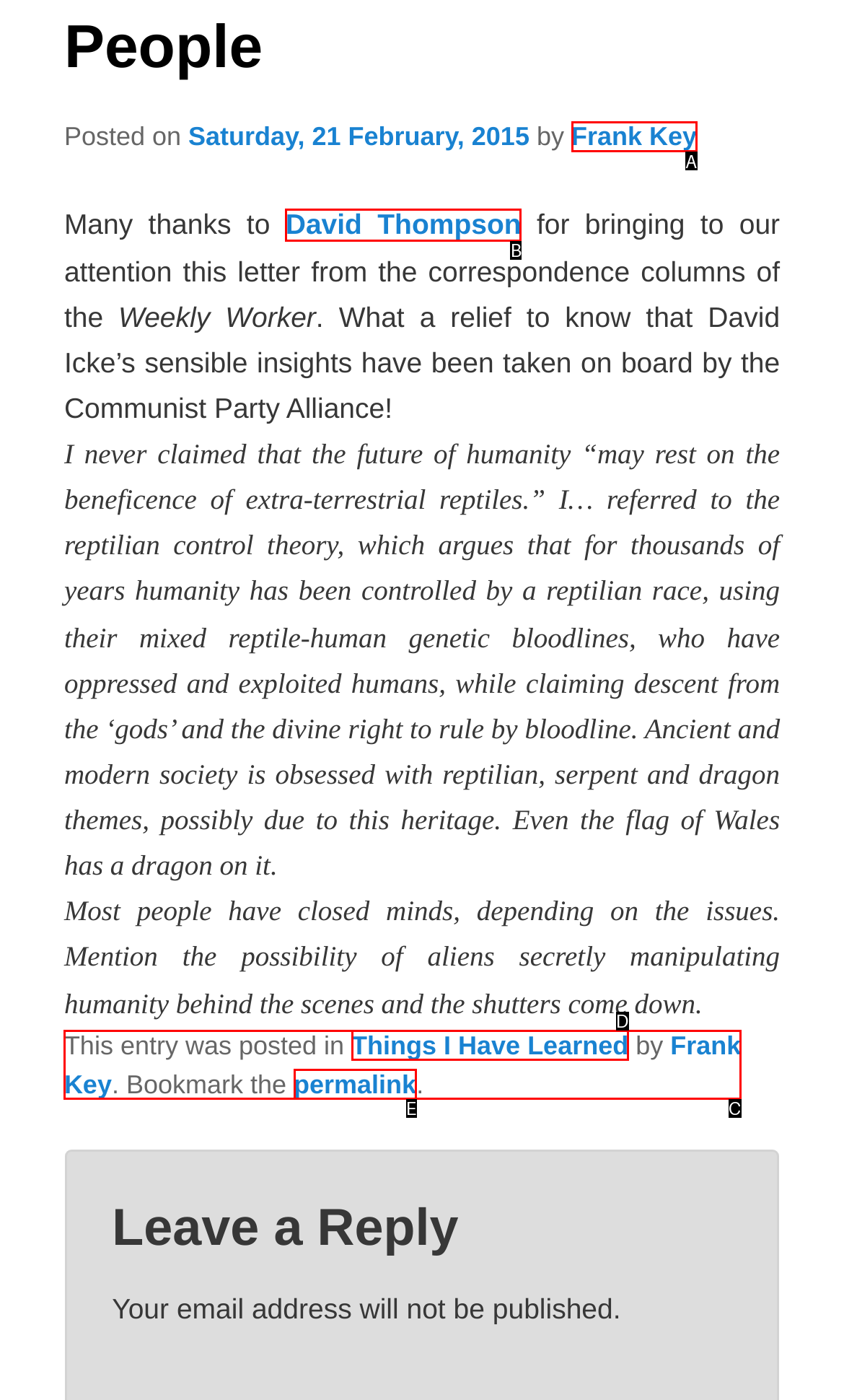Which option is described as follows: David Thompson
Answer with the letter of the matching option directly.

B